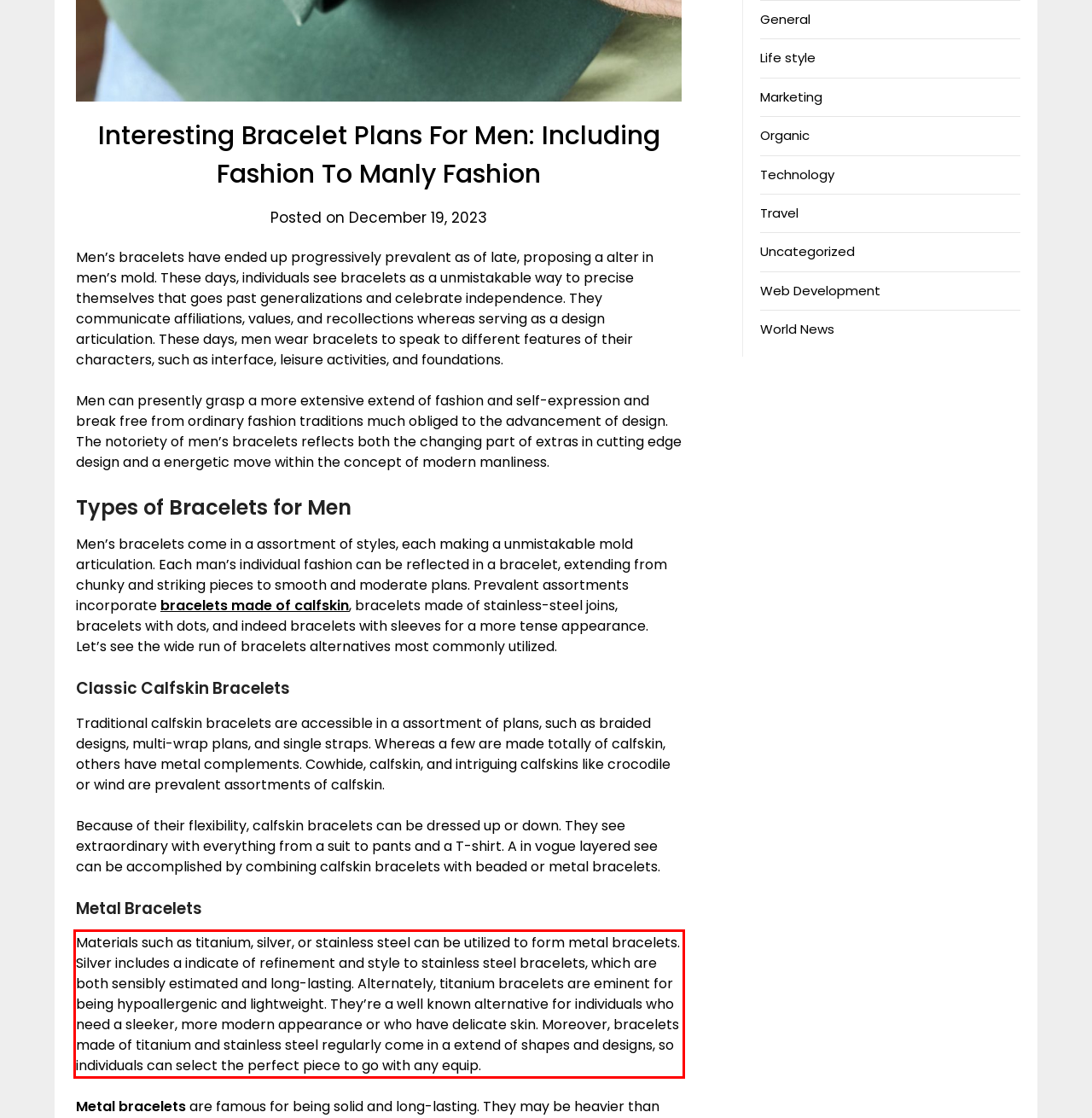You are provided with a screenshot of a webpage that includes a UI element enclosed in a red rectangle. Extract the text content inside this red rectangle.

Materials such as titanium, silver, or stainless steel can be utilized to form metal bracelets. Silver includes a indicate of refinement and style to stainless steel bracelets, which are both sensibly estimated and long-lasting. Alternately, titanium bracelets are eminent for being hypoallergenic and lightweight. They’re a well known alternative for individuals who need a sleeker, more modern appearance or who have delicate skin. Moreover, bracelets made of titanium and stainless steel regularly come in a extend of shapes and designs, so individuals can select the perfect piece to go with any equip.